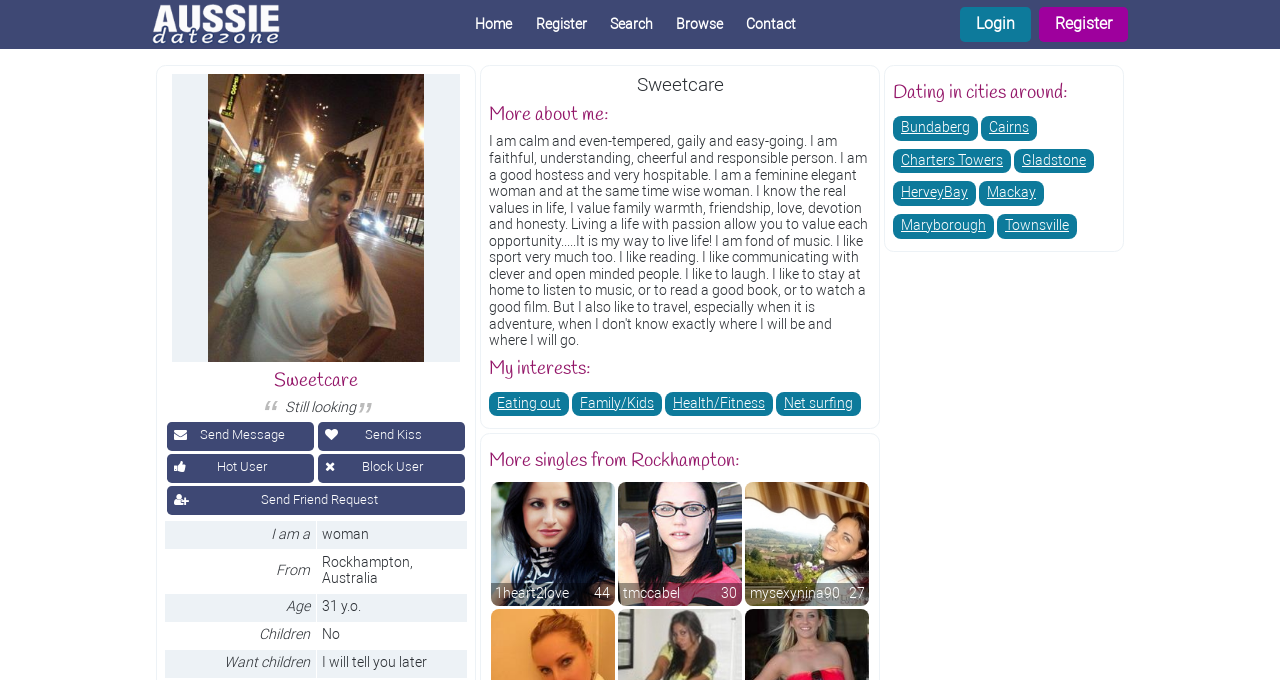Find the bounding box coordinates for the area that should be clicked to accomplish the instruction: "Click on the 'Register' link".

[0.812, 0.011, 0.881, 0.061]